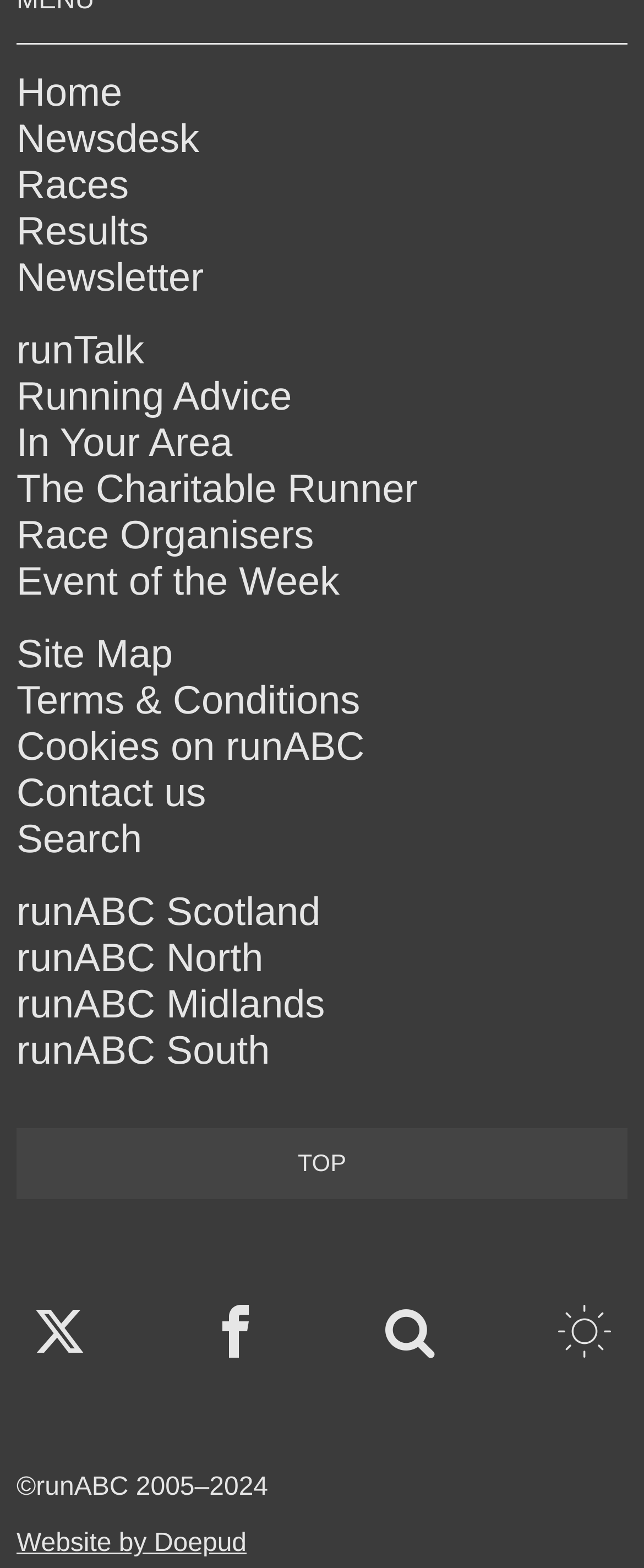How many social media links are present on the webpage?
Based on the image content, provide your answer in one word or a short phrase.

3